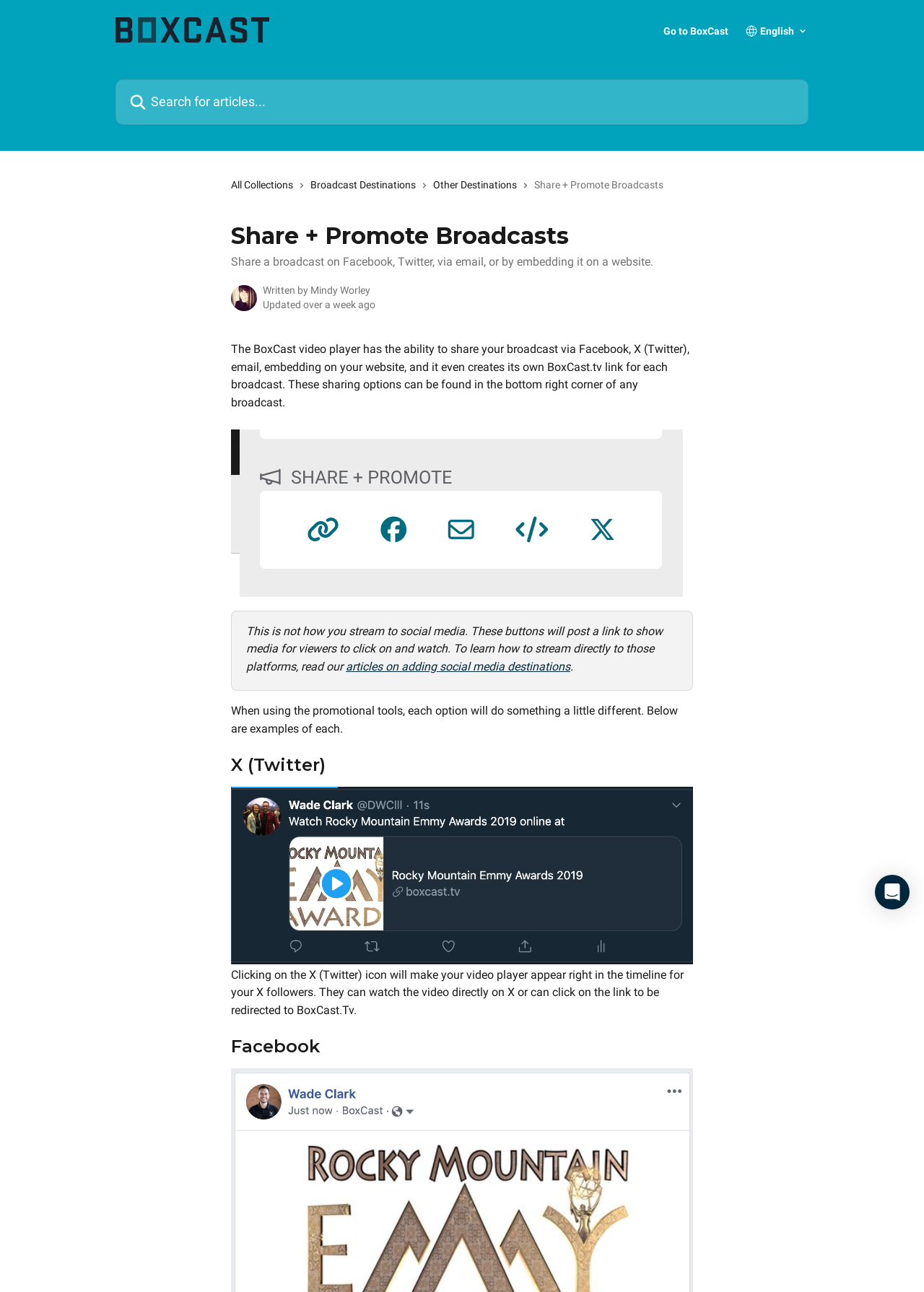Give a short answer to this question using one word or a phrase:
How many sharing options are mentioned?

Four